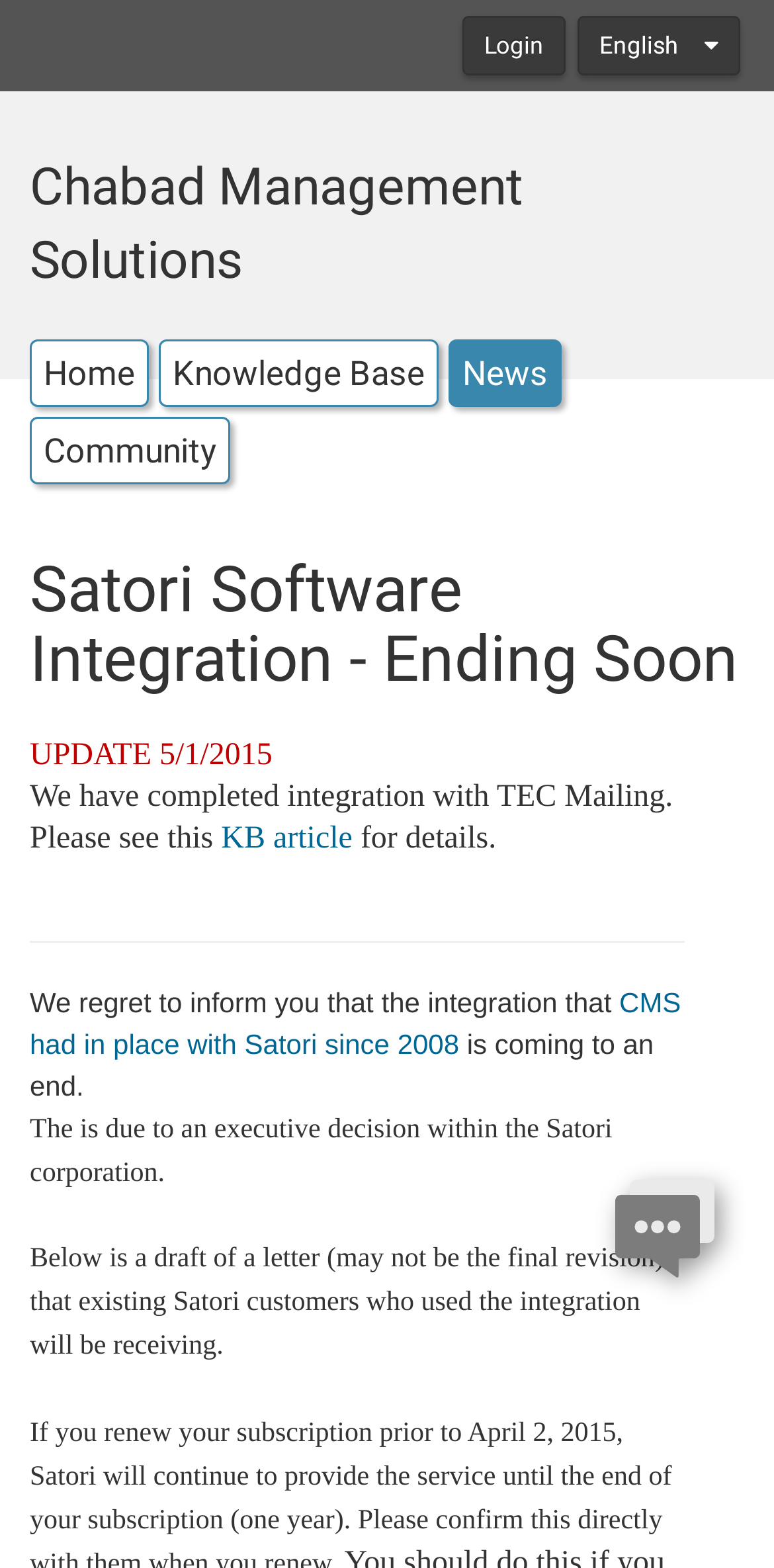Please examine the image and answer the question with a detailed explanation:
What is the status of Live Chat?

I determined the status of Live Chat by looking at the StaticText element with the text 'Live Chat is OFFLINE' which is a child element of the generic element with the text 'Leave us a message!'.